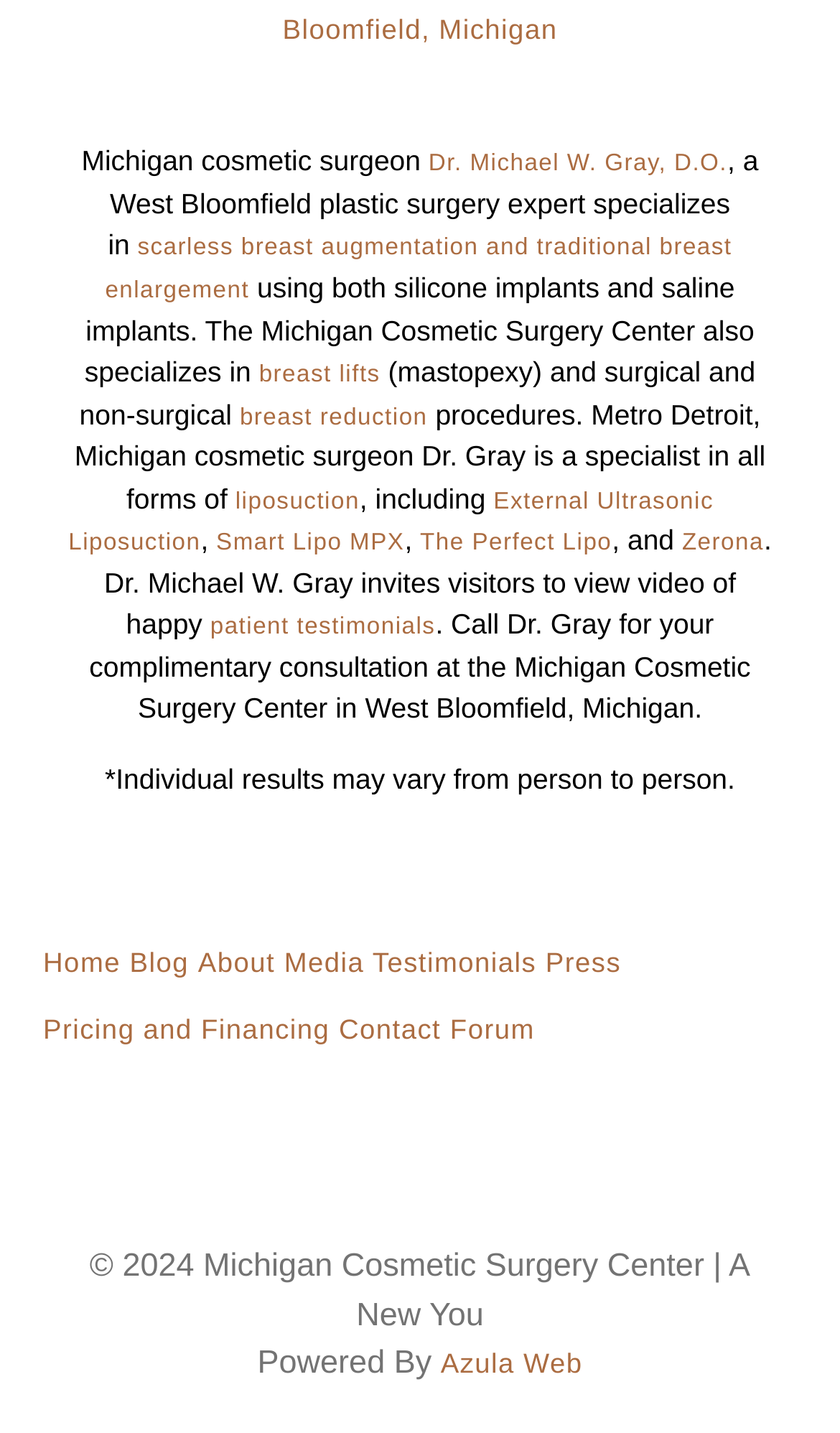Given the element description: "The Perfect Lipo", predict the bounding box coordinates of the UI element it refers to, using four float numbers between 0 and 1, i.e., [left, top, right, bottom].

[0.5, 0.37, 0.728, 0.388]